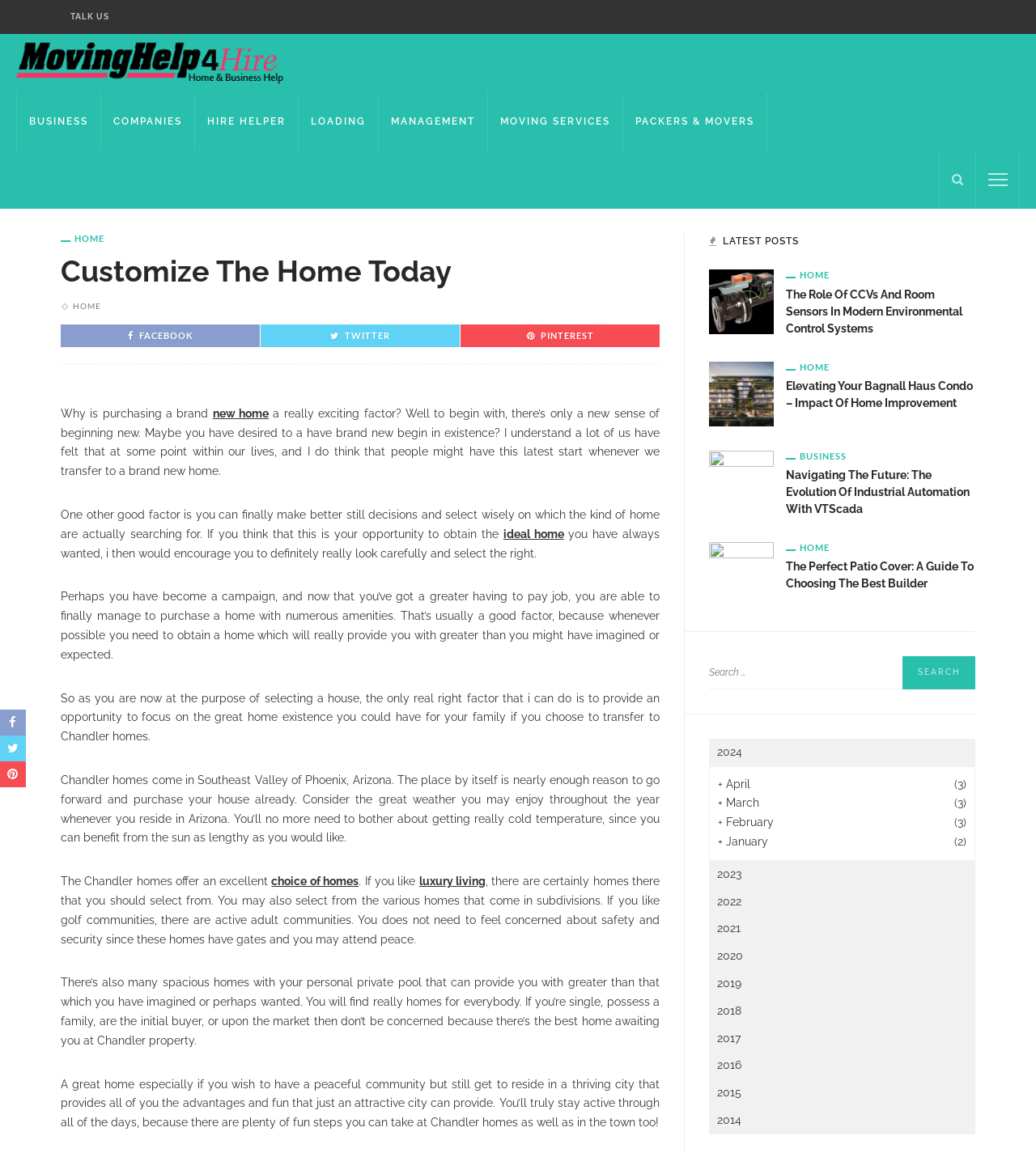Specify the bounding box coordinates of the region I need to click to perform the following instruction: "Read the latest post 'The Role of CCVs and Room Sensors in Modern Environmental Control Systems'". The coordinates must be four float numbers in the range of 0 to 1, i.e., [left, top, right, bottom].

[0.684, 0.255, 0.747, 0.267]